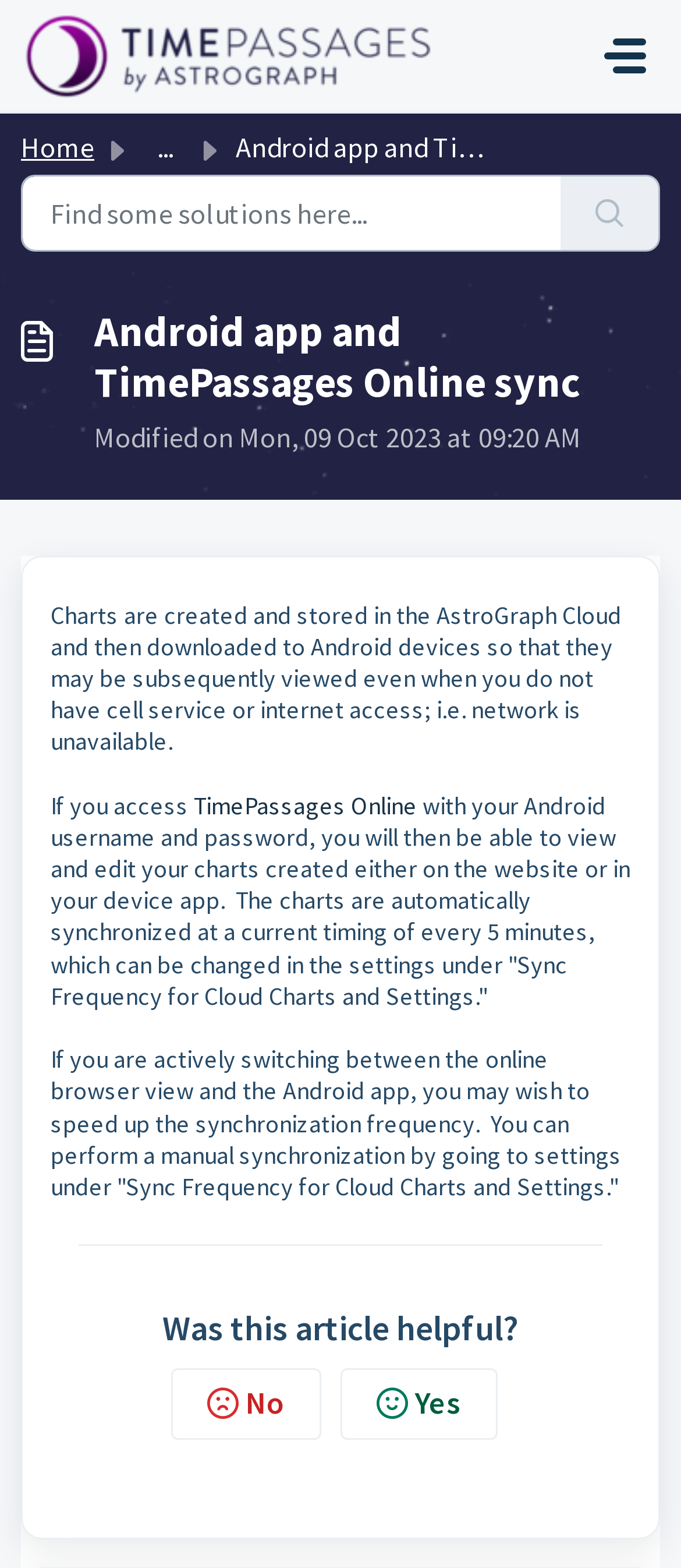Using the format (top-left x, top-left y, bottom-right x, bottom-right y), and given the element description, identify the bounding box coordinates within the screenshot: Home

[0.031, 0.082, 0.138, 0.105]